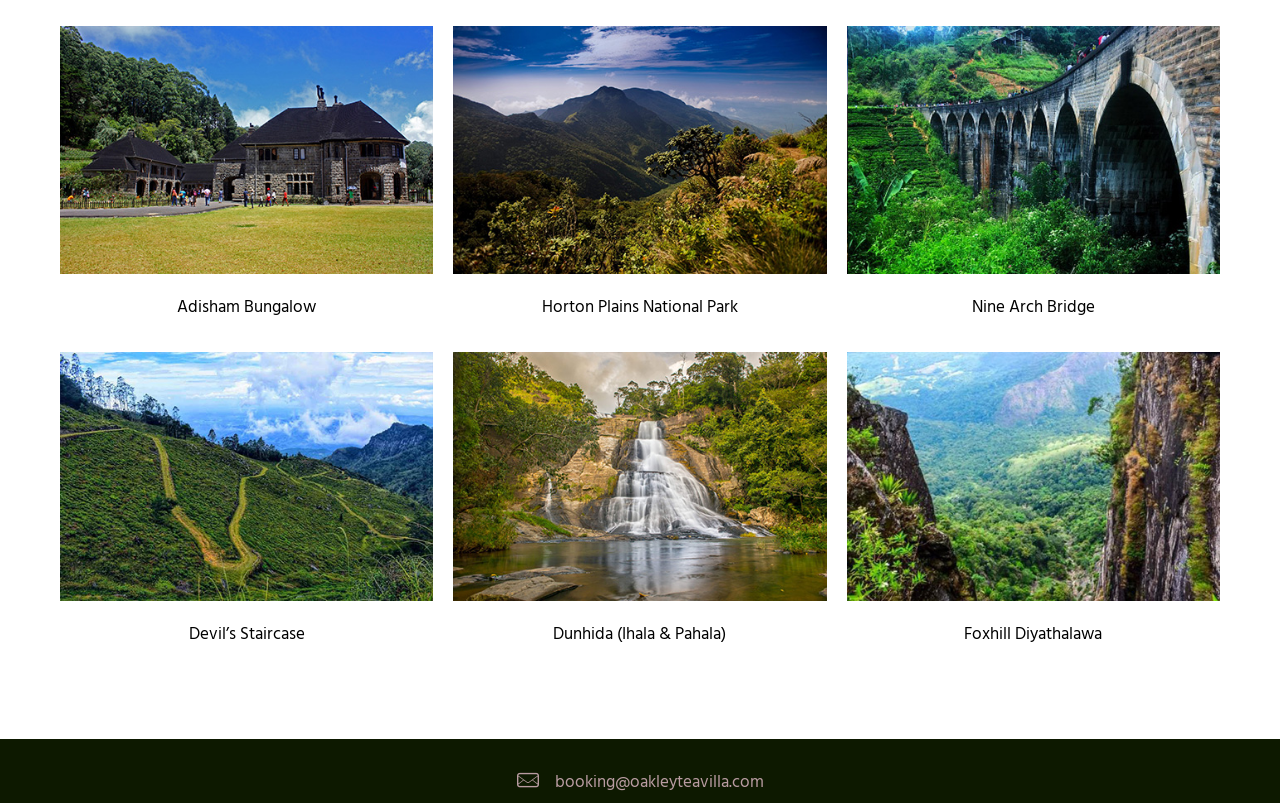What is the name of the first location?
Please provide a single word or phrase based on the screenshot.

Adisham Bungalow